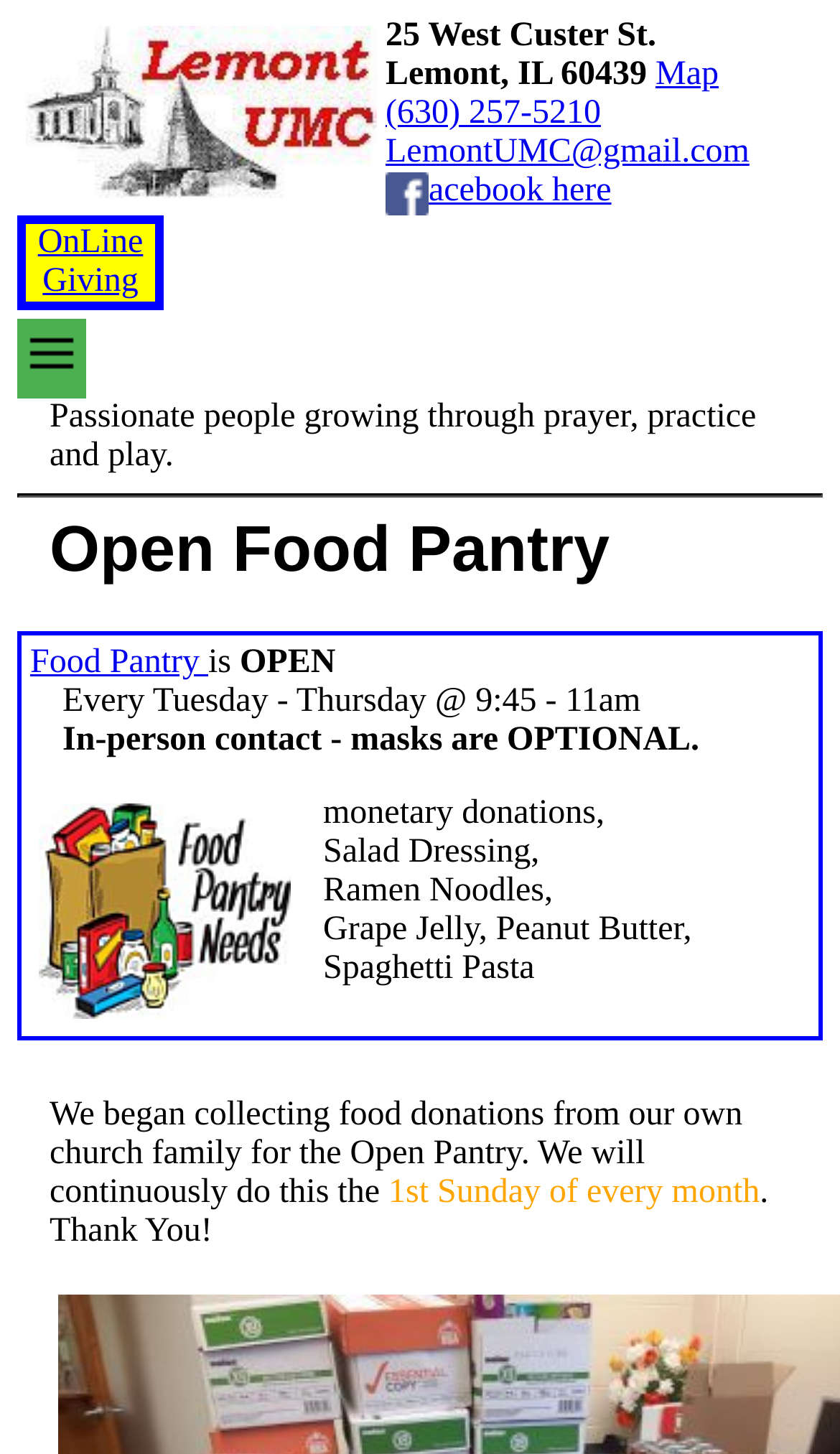Provide your answer to the question using just one word or phrase: How often does the church collect food donations?

1st Sunday of every month